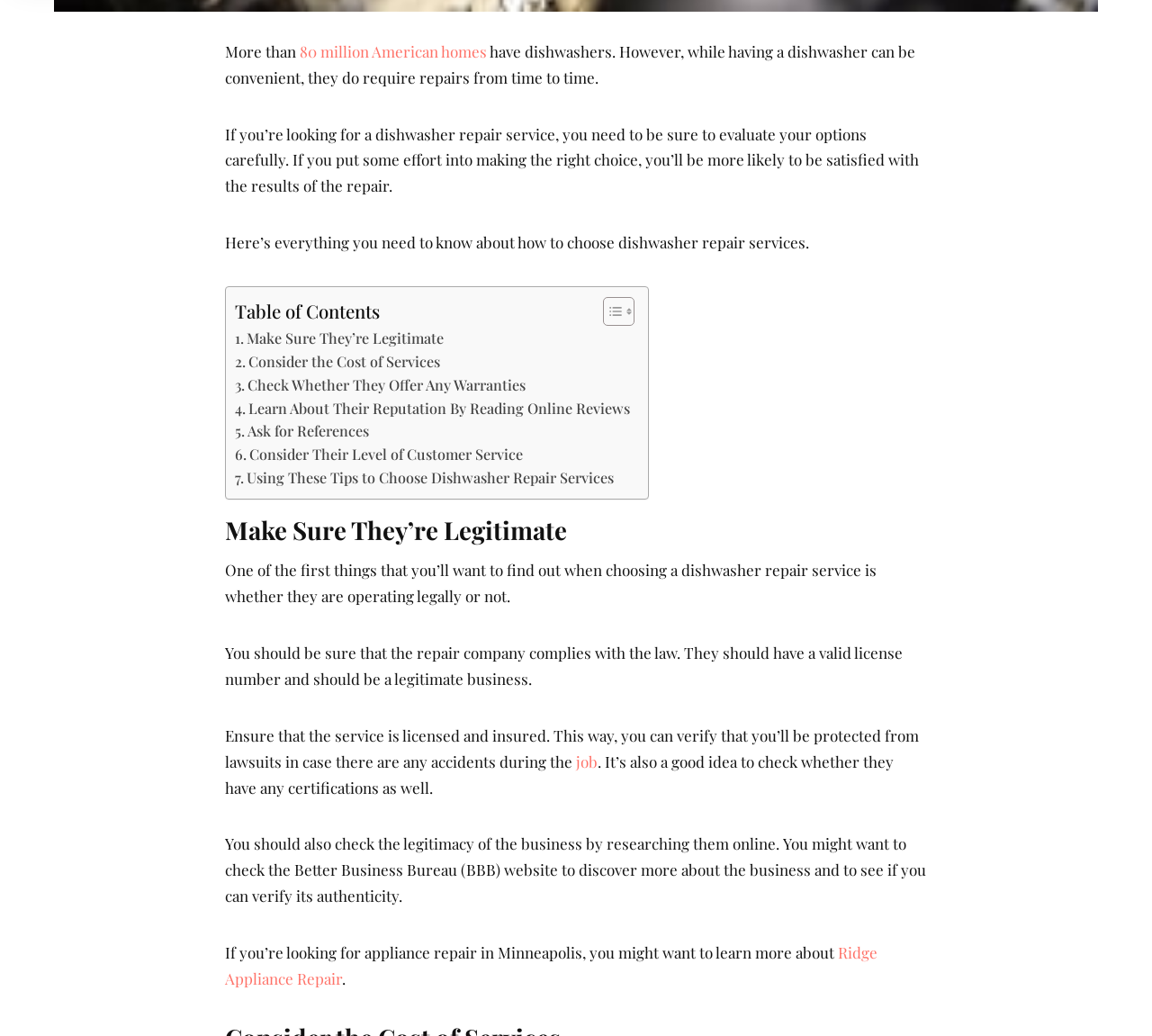What is the purpose of checking the Better Business Bureau website?
Please analyze the image and answer the question with as much detail as possible.

According to the webpage, checking the Better Business Bureau website can help verify the authenticity of a business, ensuring that it is legitimate and trustworthy.